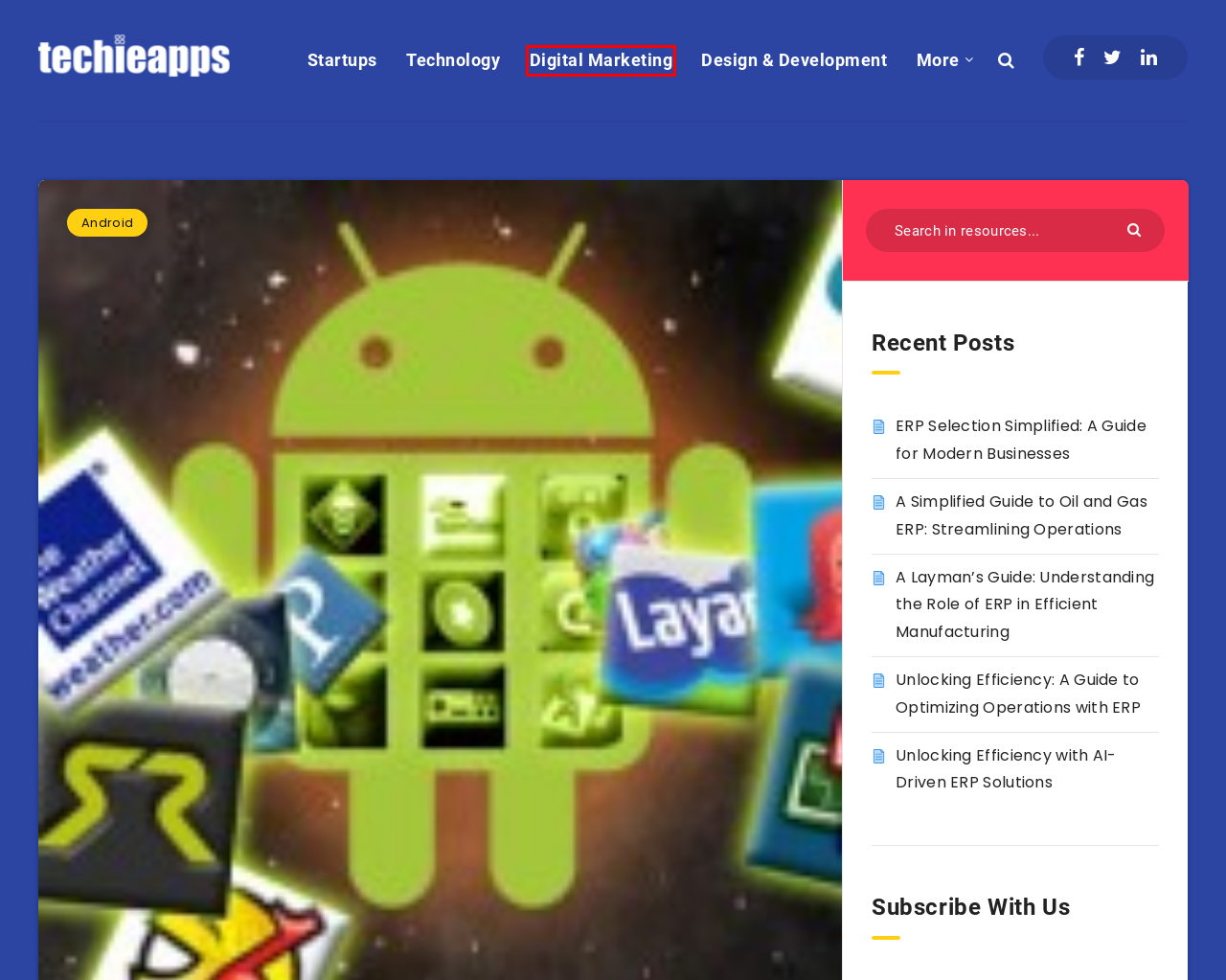You are provided with a screenshot of a webpage where a red rectangle bounding box surrounds an element. Choose the description that best matches the new webpage after clicking the element in the red bounding box. Here are the choices:
A. Design & Development Archives - Techieapps
B. Unlocking Efficiency with AI-Driven ERP Solutions - Techieapps
C. Techieapps - Startups, Business, Technology News & Updates
D. Digital Marketing Archives - Techieapps
E. ERP Selection Simplified: A Guide for Modern Businesses - Techieapps
F. Unlocking Efficiency: A Guide to Optimizing Operations with ERP - Techieapps
G. A Simplified Guide to Oil and Gas ERP: Streamlining Operations - Techieapps
H. Android Archives - Techieapps

D